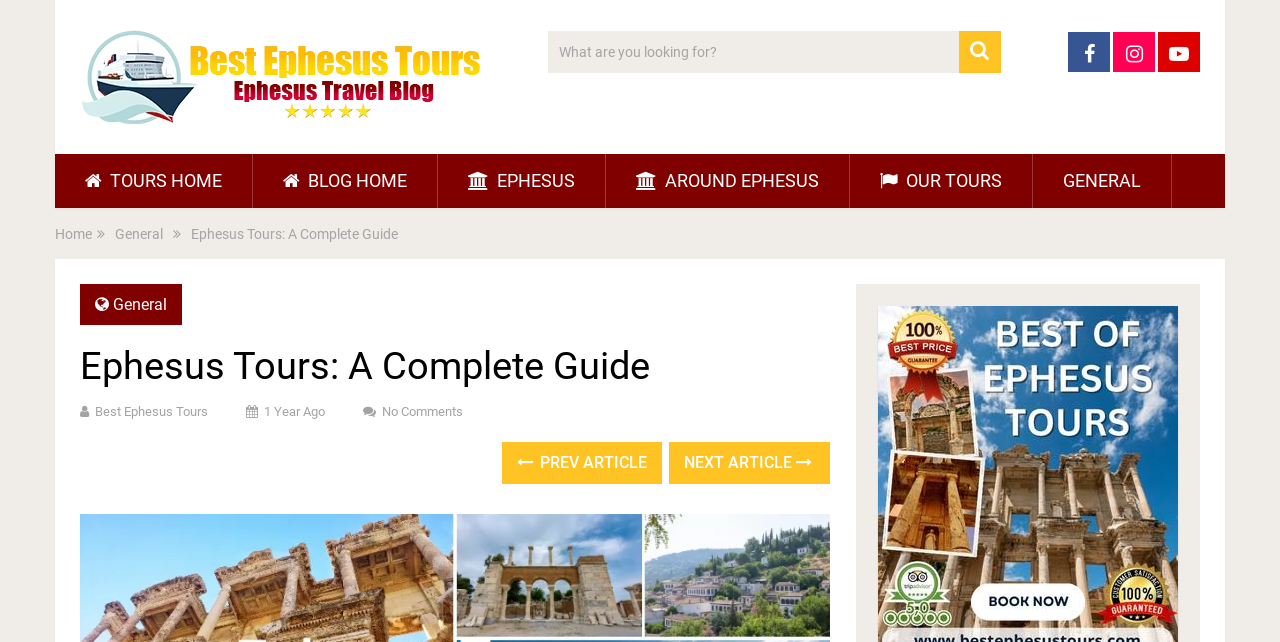Generate a thorough description of the webpage.

The webpage is about Ephesus Tours, providing a complete guide to unlock must-see secrets of Ephesus and expert tips. At the top left, there is a heading "Best Ephesus Tours Blog" with a linked image. Next to it, on the right, there is a search box with a magnifying glass icon and a button. 

Below the search box, there are three social media links represented by icons. On the left side, there is a navigation menu with links to "TOURS HOME", "BLOG HOME", "EPHESUS", "AROUND EPHESUS", "OUR TOURS", and "GENERAL". 

In the main content area, there is a title "Ephesus Tours: A Complete Guide" followed by a header section with links to "General" and "Best Ephesus Tours". Below the header, there is a section with a title "Ephesus Tours: A Complete Guide" again, accompanied by a timestamp "1 Year Ago" and a link to "No Comments". 

At the bottom of the page, there are navigation links to the previous and next articles, represented by arrow icons.